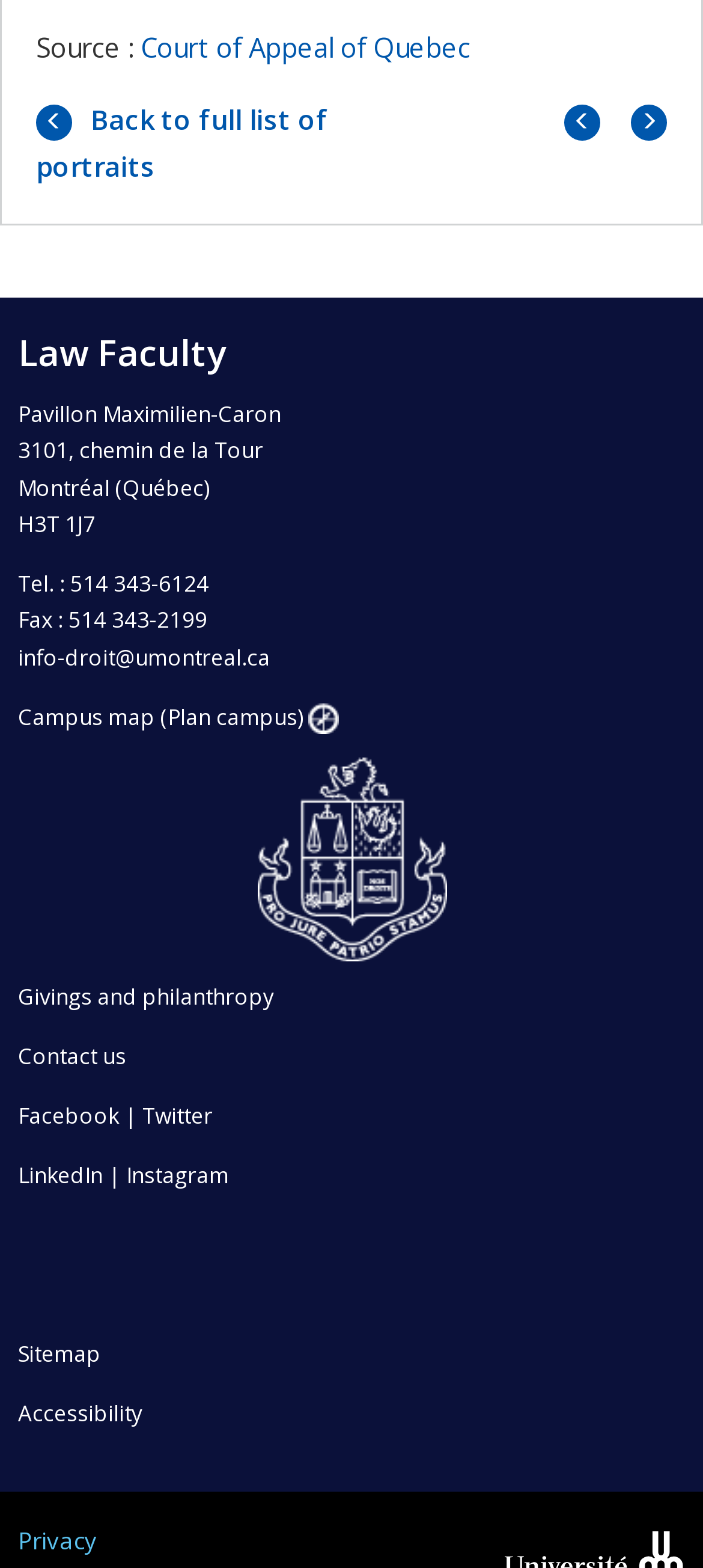Please determine the bounding box coordinates of the clickable area required to carry out the following instruction: "View the campus map". The coordinates must be four float numbers between 0 and 1, represented as [left, top, right, bottom].

[0.026, 0.447, 0.431, 0.467]